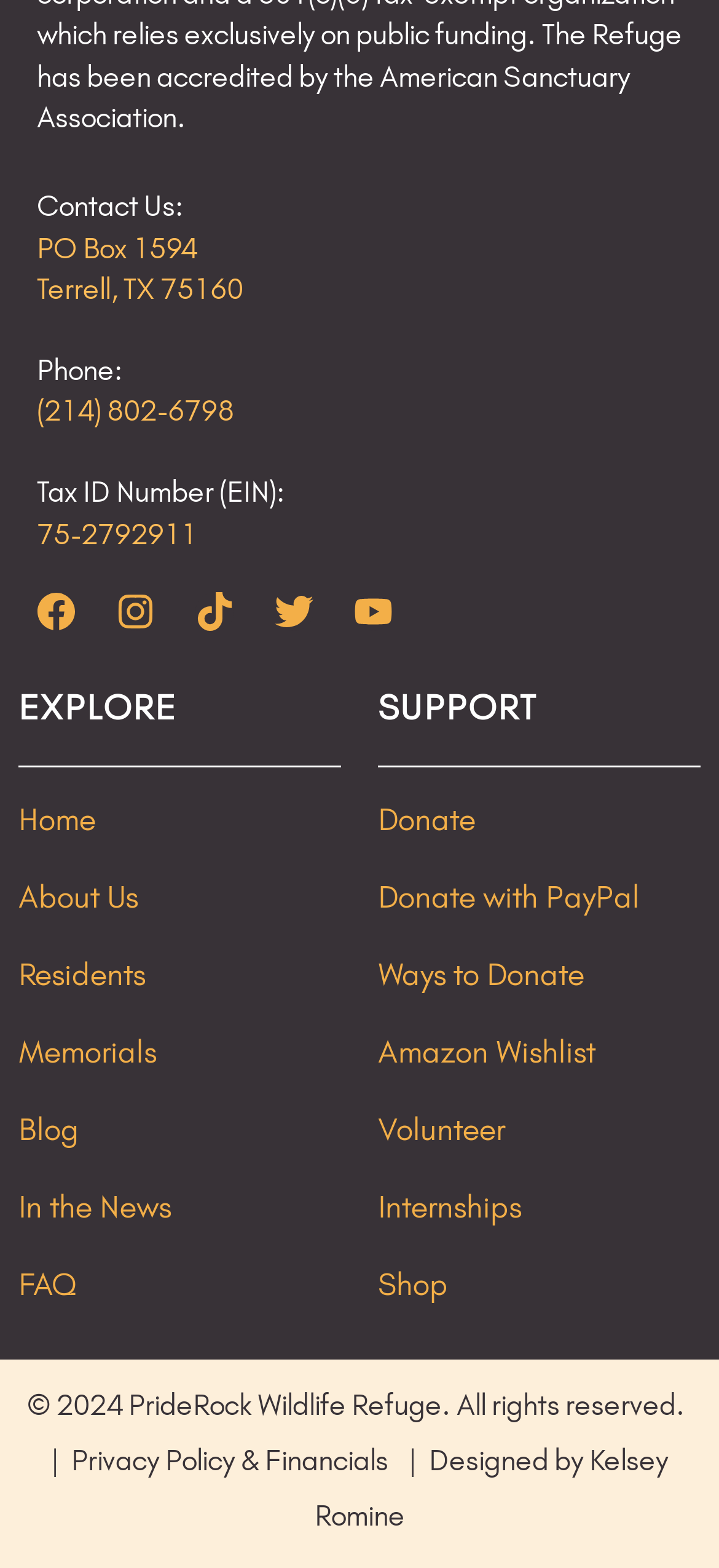Locate the coordinates of the bounding box for the clickable region that fulfills this instruction: "Donate with PayPal".

[0.526, 0.548, 0.89, 0.597]